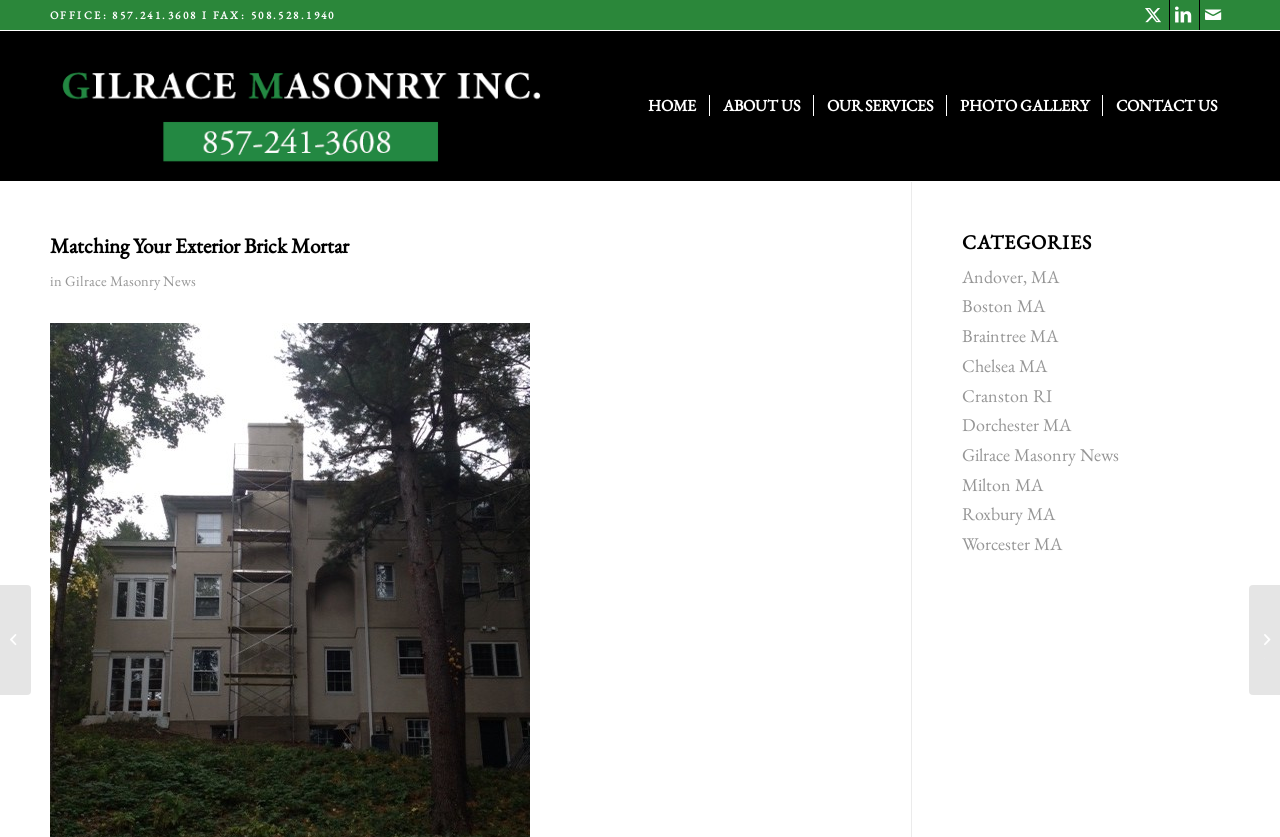Based on what you see in the screenshot, provide a thorough answer to this question: What is the phone number of the office?

I found the phone number of the office in the top section of the webpage, which is 'OFFICE: 857.241.3608 I FAX: 508.528.1940', so the phone number of the office is 857.241.3608.